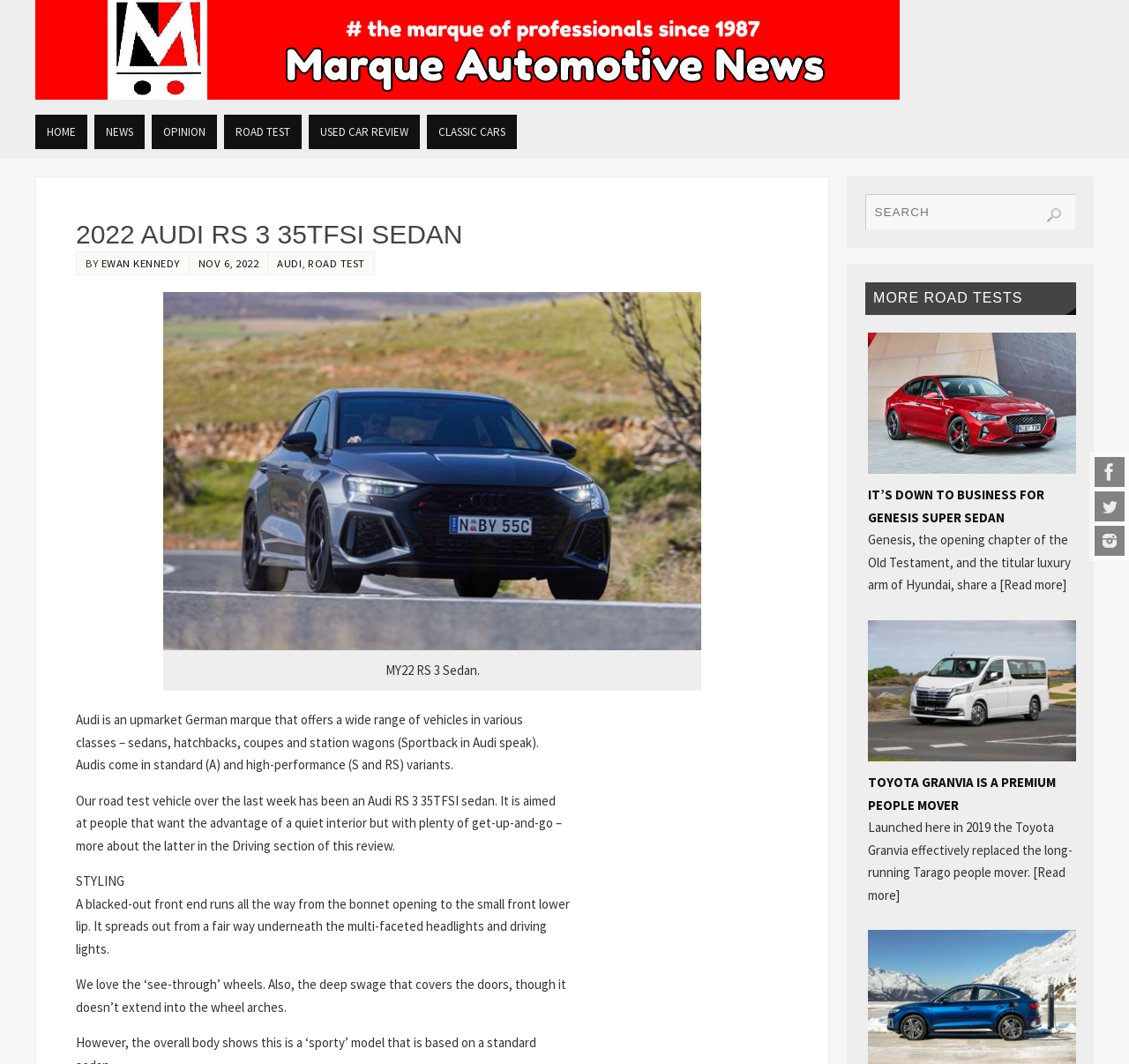Create an elaborate caption that covers all aspects of the webpage.

The webpage is about a 2022 Audi RS 3 35TFSI Sedan, with a focus on a road test review. At the top right corner, there are three social media links: Facebook, Twitter, and Instagram, each accompanied by an image. Below these links, there is a logo image of "Marque Automotive News" and a navigation menu with links to "HOME", "NEWS", "OPINION", "ROAD TEST", "USED CAR REVIEW", and "CLASSIC CARS".

The main content of the webpage is divided into sections. The first section has a heading "2022 AUDI RS 3 35TFSI SEDAN" and provides an introduction to the car, mentioning that it is an upmarket German marque that offers a wide range of vehicles. The text also explains that Audis come in standard and high-performance variants.

Below this introduction, there is an image of the car, accompanied by a caption. The image takes up most of the width of the page. Following the image, there are several paragraphs of text that discuss the car's styling, mentioning its blacked-out front end, multi-faceted headlights, and "see-through" wheels.

The next section is headed "MORE ROAD TESTS" and features links to other road test reviews, including one for a Genesis Super Sedan and another for a Toyota Granvia. Each link is accompanied by a brief summary of the review.

On the right side of the page, there is a search box with a button labeled "Search".